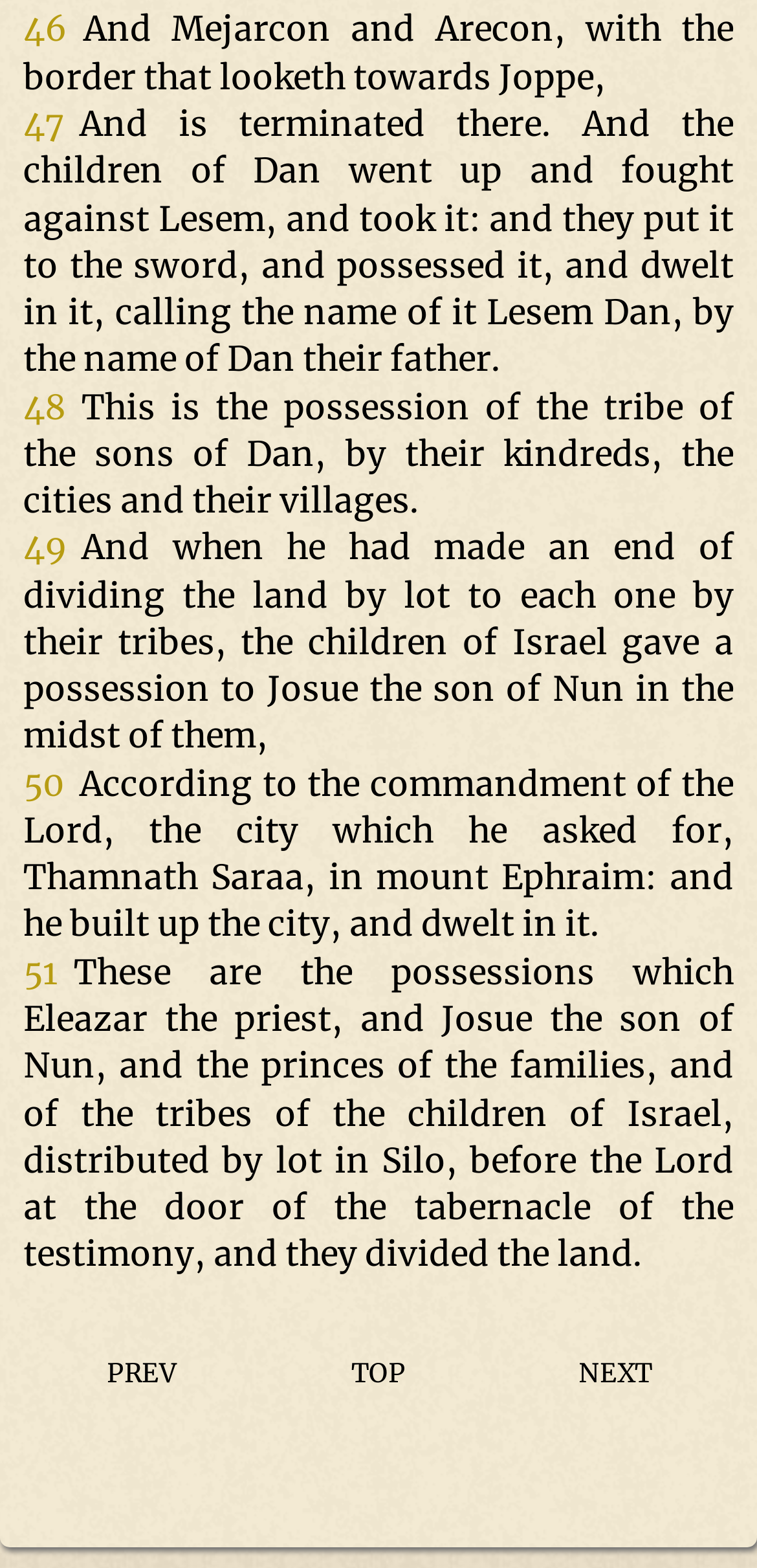Please answer the following question using a single word or phrase: 
What is the name of the city mentioned in verse 48?

Lesem Dan